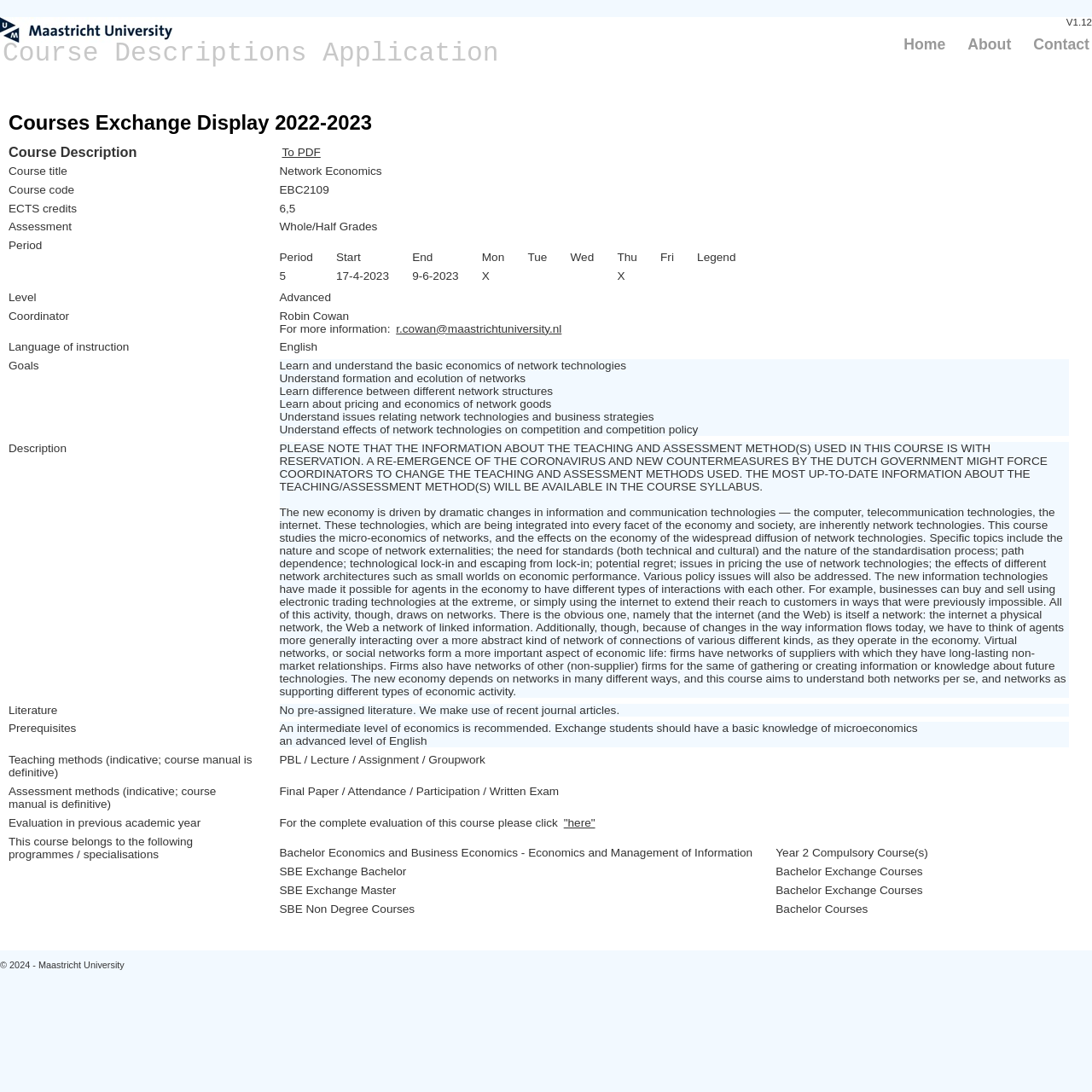What is the ECTS credit for this course?
Based on the visual, give a brief answer using one word or a short phrase.

6,5